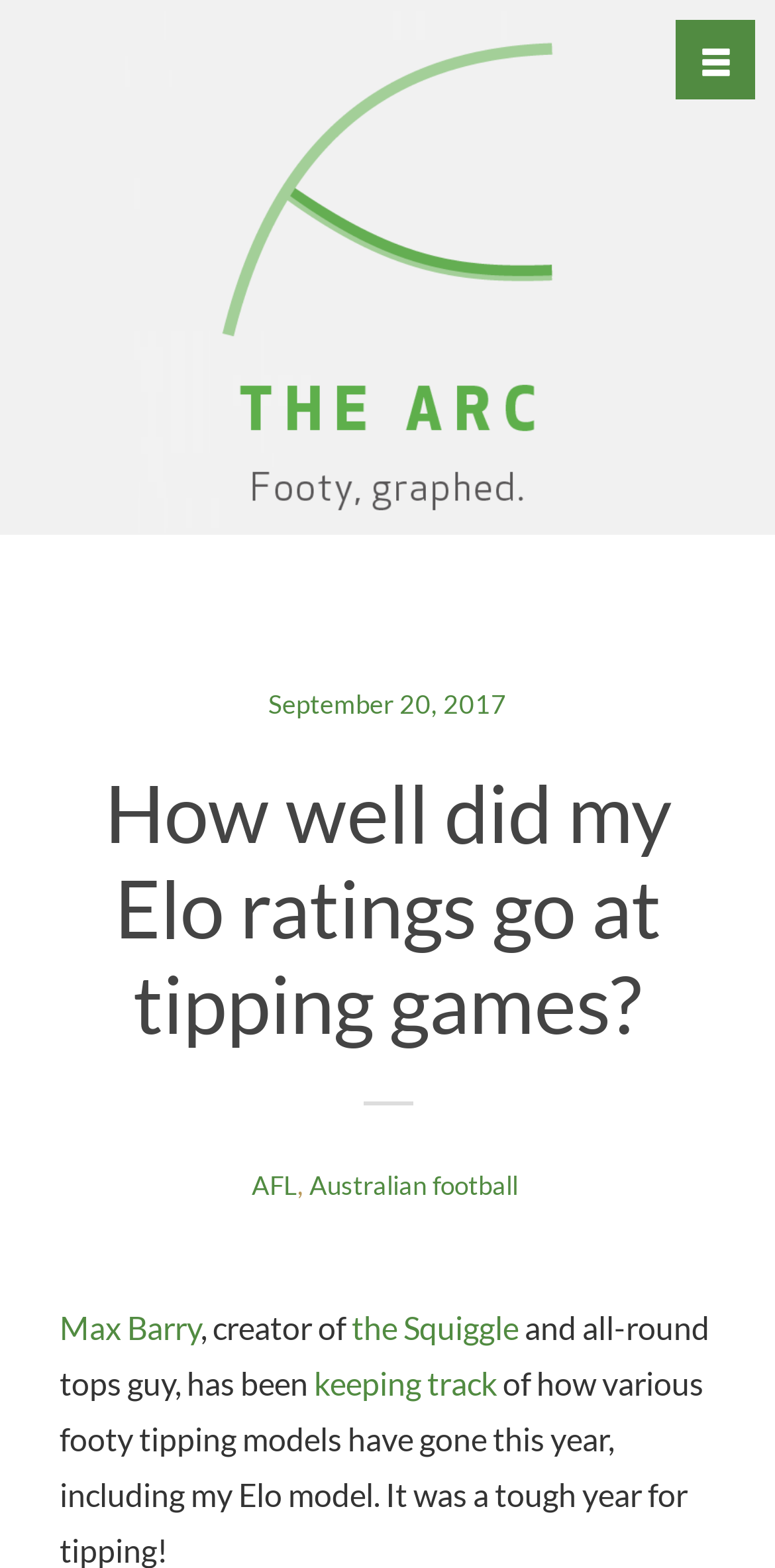Explain in detail what you observe on this webpage.

The webpage appears to be a blog or article page, with a focus on the author's Elo ratings for tipping games in the 2017 regular season. 

At the top of the page, there is a complementary section that spans the entire width. Below this, there is a link to the main page, "THE ARC", which is positioned on the left side of the page. To the right of this link, there is a heading that reads "AFL footy, graphed." 

On the top right corner, there is a button labeled "h" that controls some content. Below this button, there is a header section that contains several links and text elements. The header section is divided into two main parts: the top part contains a link to a date, "September 20, 2017", and a heading that reads "How well did my Elo ratings go at tipping games?". 

The lower part of the header section contains several links and text elements, including links to "AFL" and "Australian football", as well as some static text. There is also a link to the author's name, "Max Barry", and some text that describes him as the creator of "the Squiggle" and an "all-round tops guy". 

Finally, there is a link to "keeping track" at the bottom of the header section. Overall, the page appears to be a personal blog or article page that discusses the author's Elo ratings and their experience with tipping games.